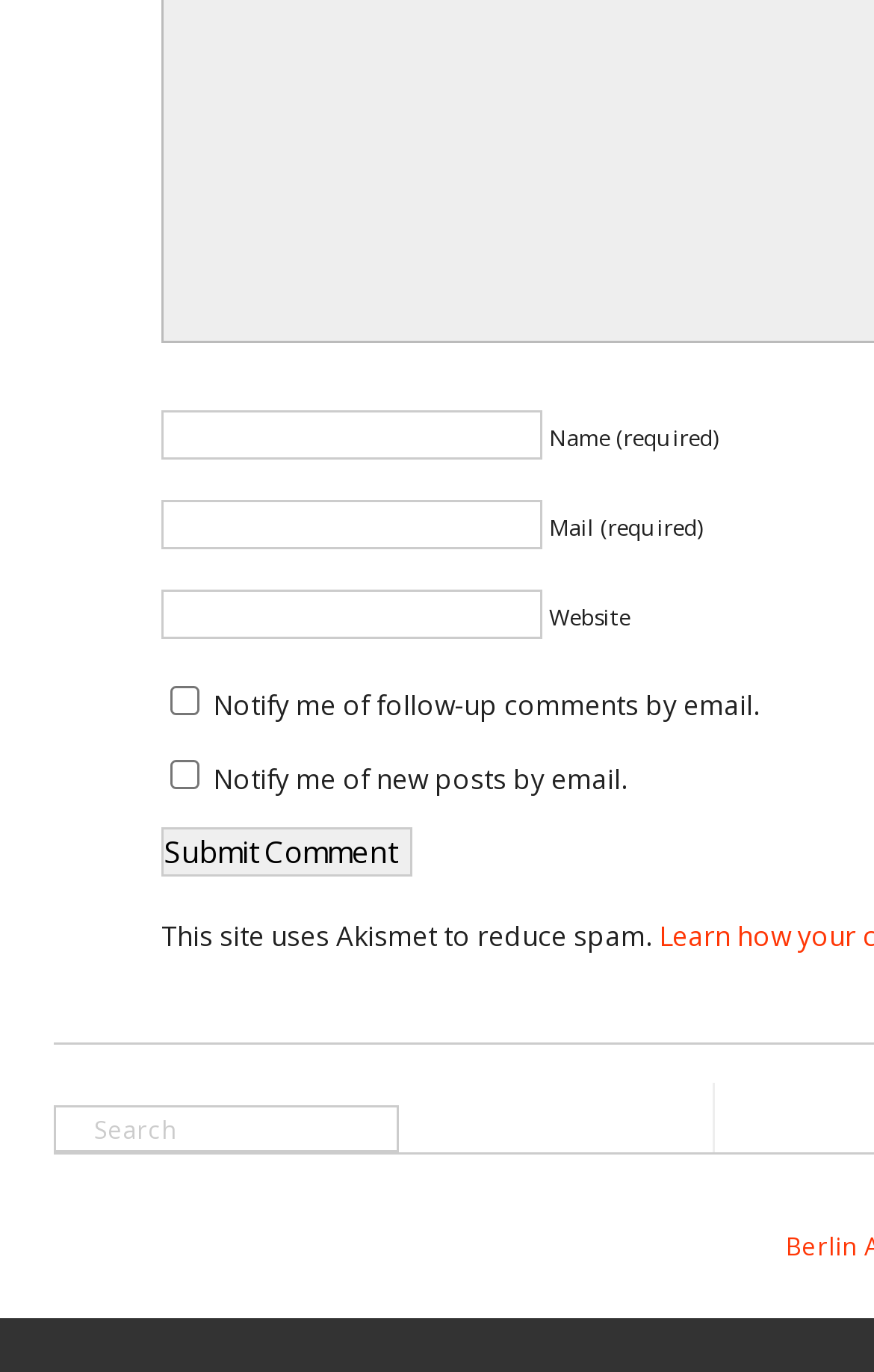Identify the bounding box for the described UI element. Provide the coordinates in (top-left x, top-left y, bottom-right x, bottom-right y) format with values ranging from 0 to 1: input value="Search" name="s" value="Search"

[0.062, 0.805, 0.456, 0.839]